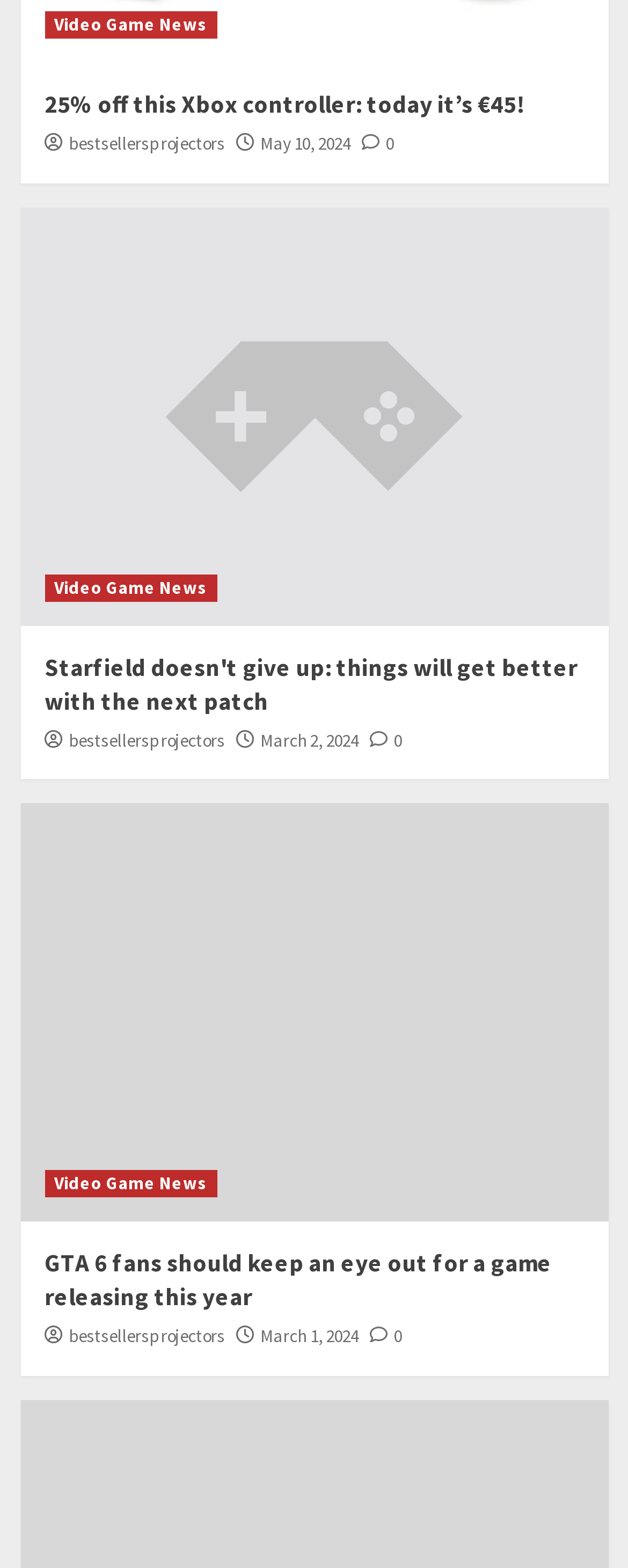Give the bounding box coordinates for the element described as: "Video Game News".

[0.071, 0.747, 0.345, 0.764]